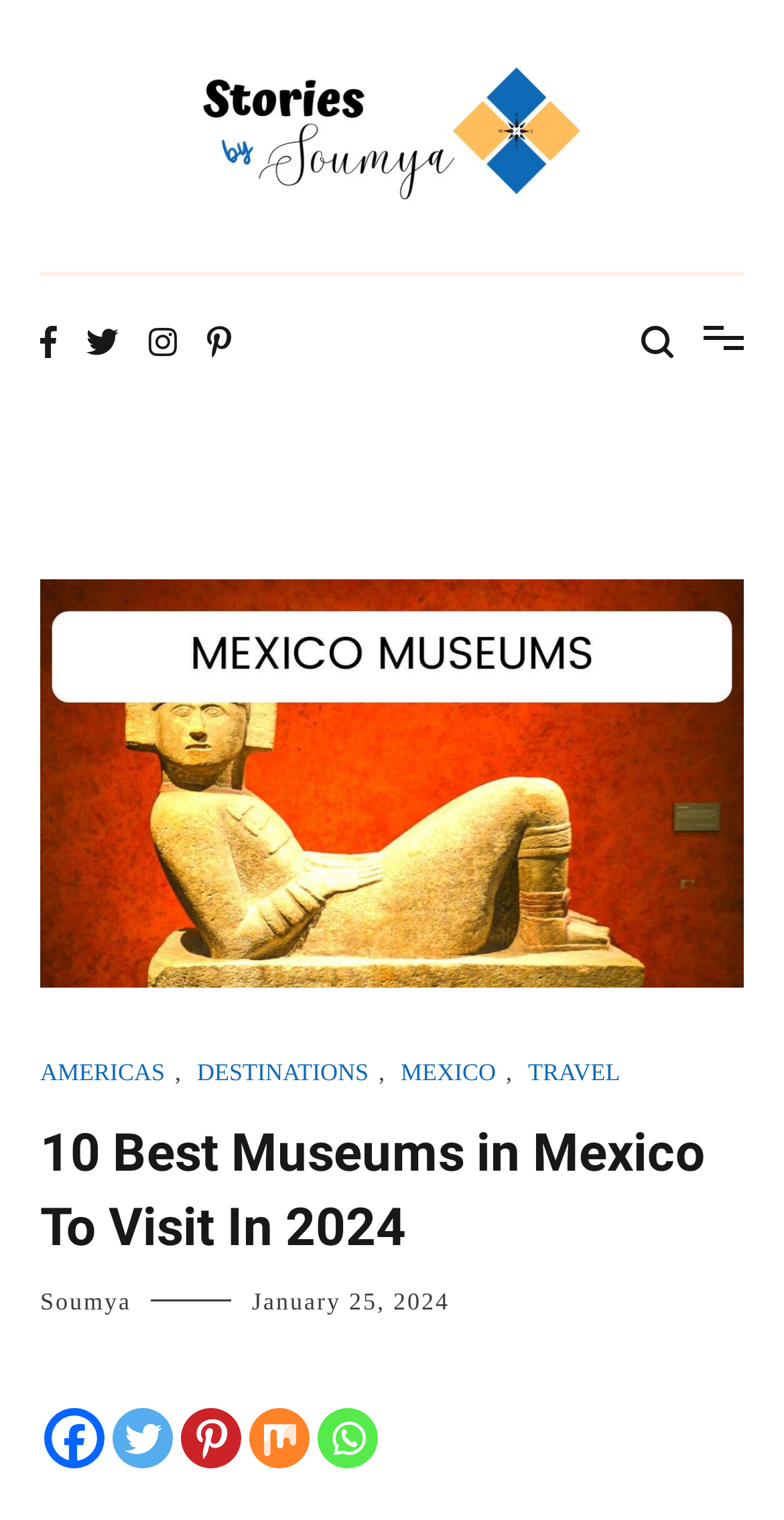Determine the coordinates of the bounding box for the clickable area needed to execute this instruction: "Click the Stories by Soumya link".

[0.051, 0.188, 0.536, 0.218]